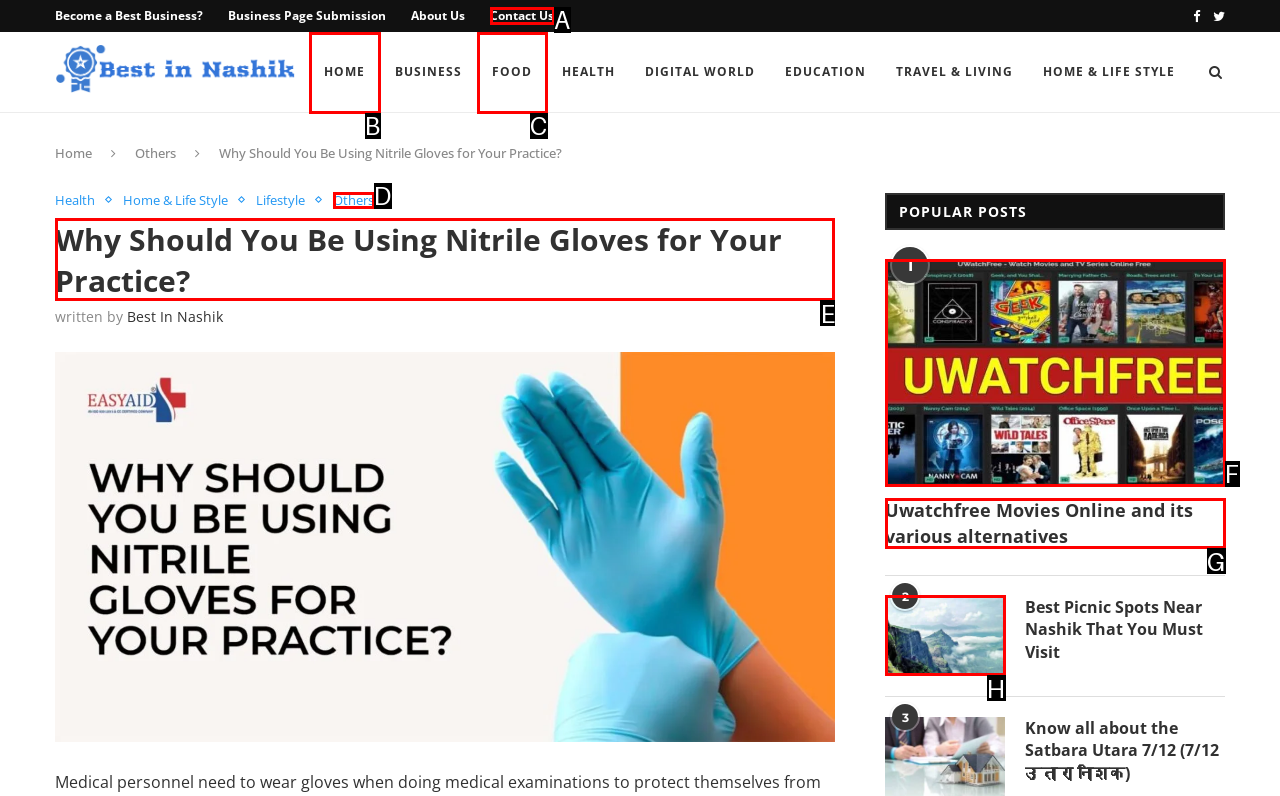Identify the correct option to click in order to complete this task: Read the 'Why Should You Be Using Nitrile Gloves for Your Practice?' article
Answer with the letter of the chosen option directly.

E